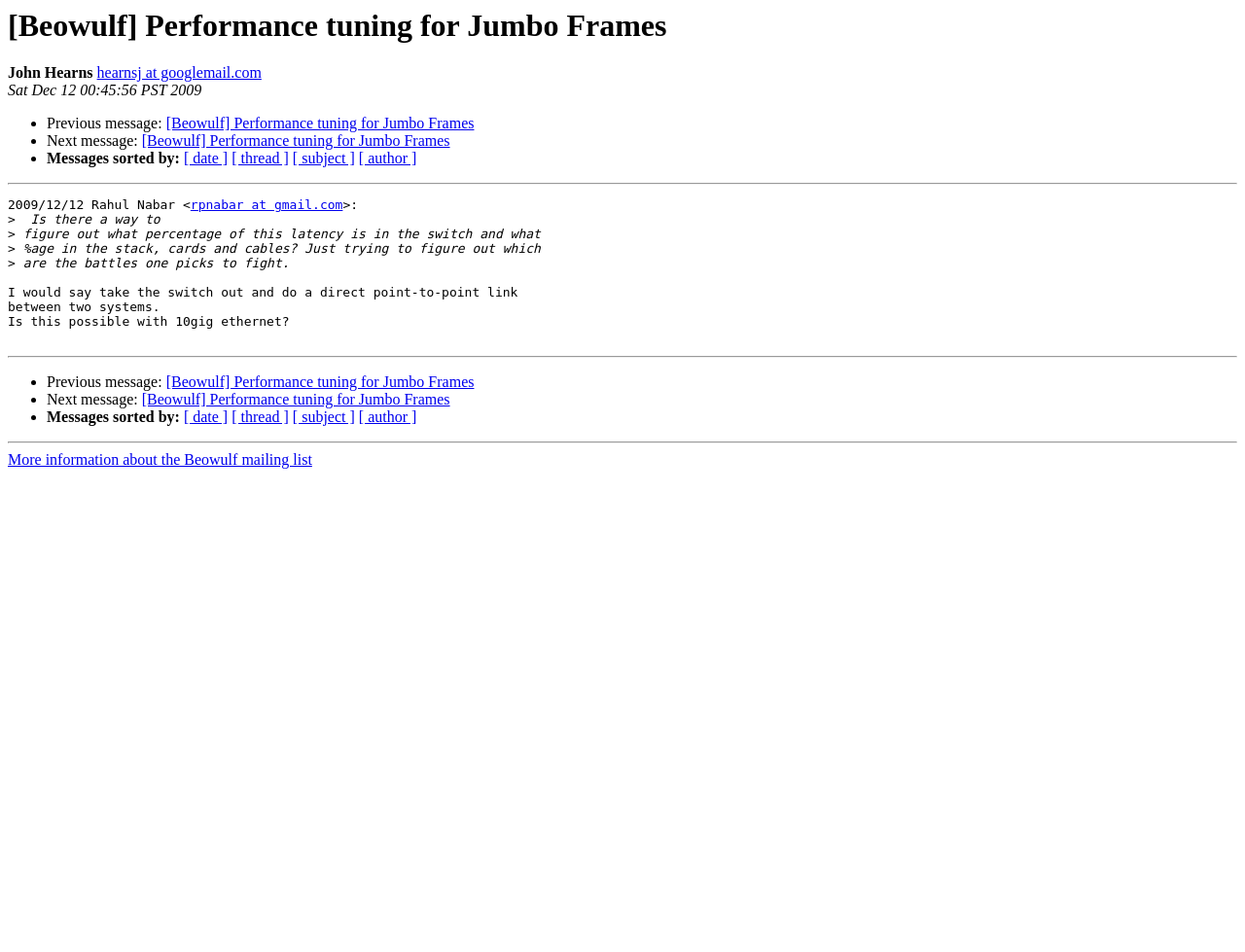What is the name of the mailing list?
Using the image, respond with a single word or phrase.

Beowulf